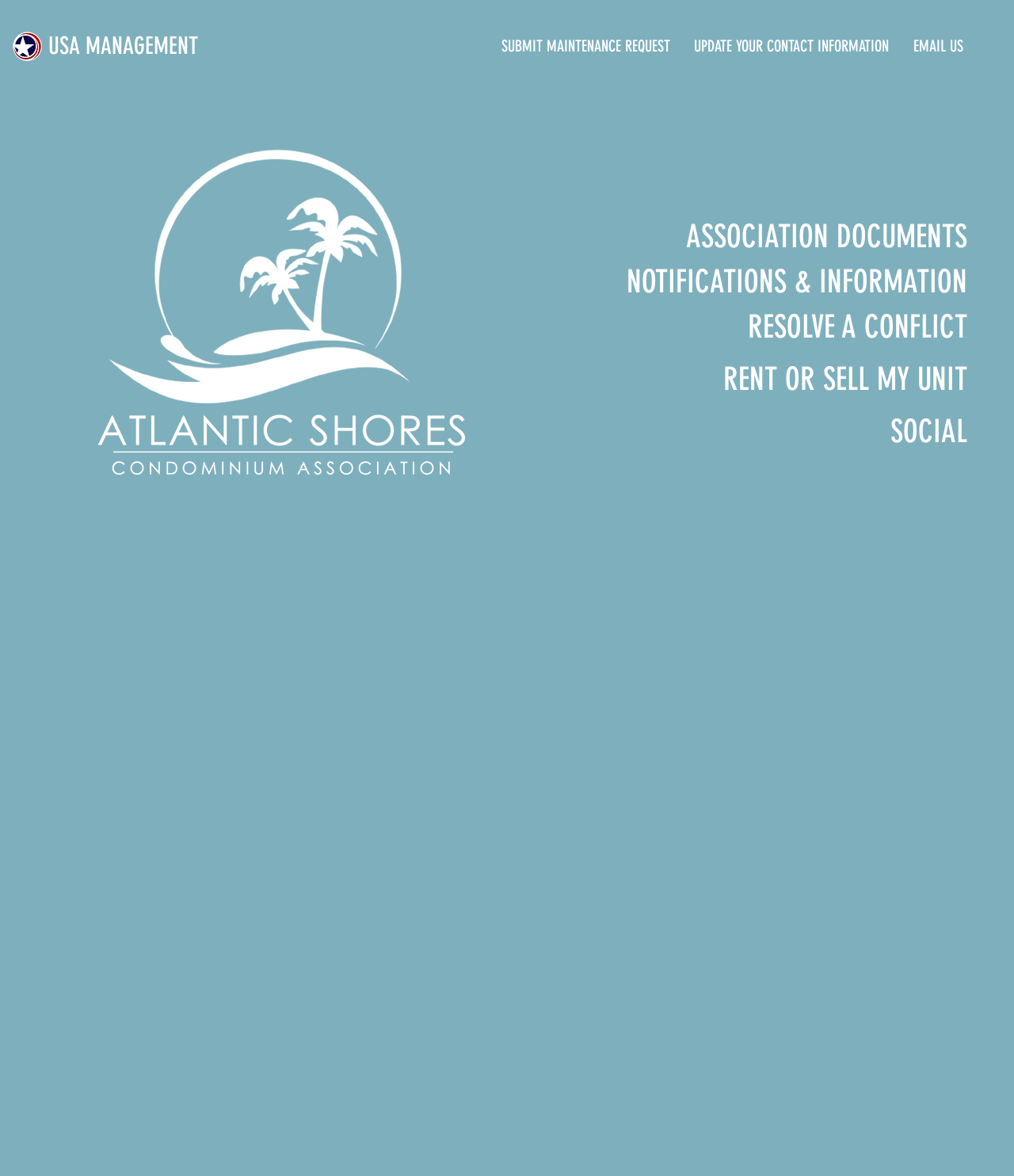Determine the bounding box for the described UI element: "ASSOCIATION DOCUMENTS".

[0.677, 0.182, 0.954, 0.22]